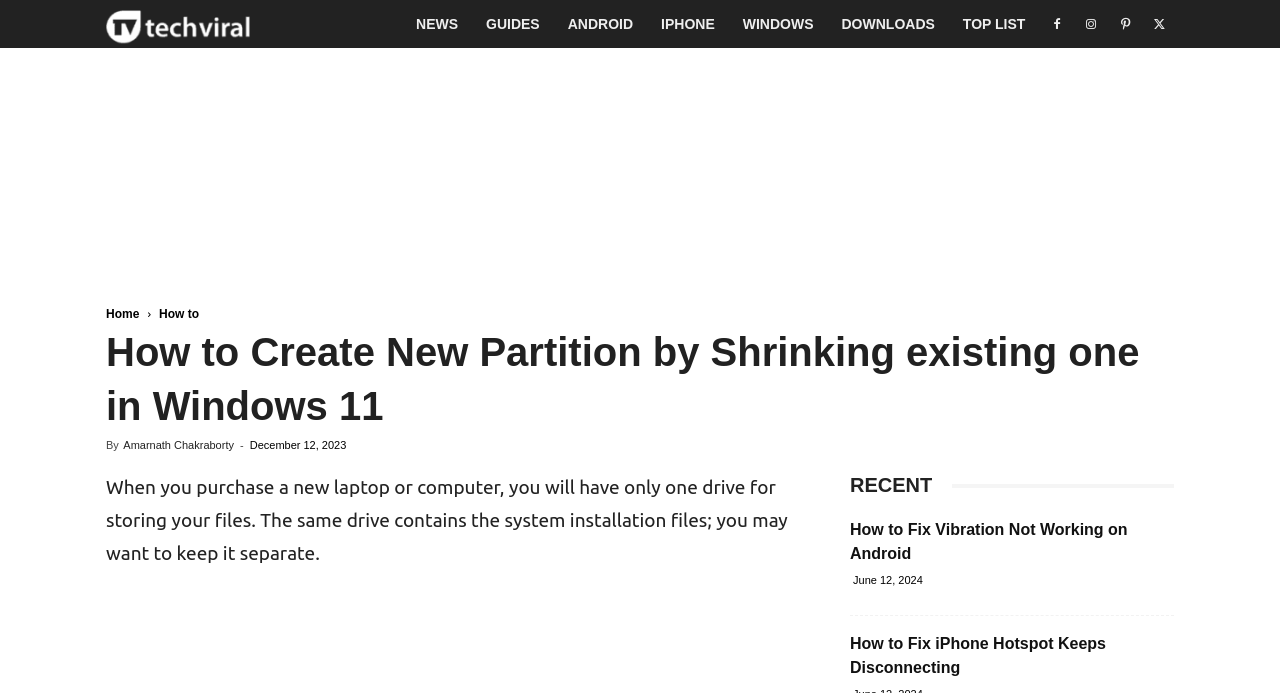Locate the heading on the webpage and return its text.

How to Create New Partition by Shrinking existing one in Windows 11